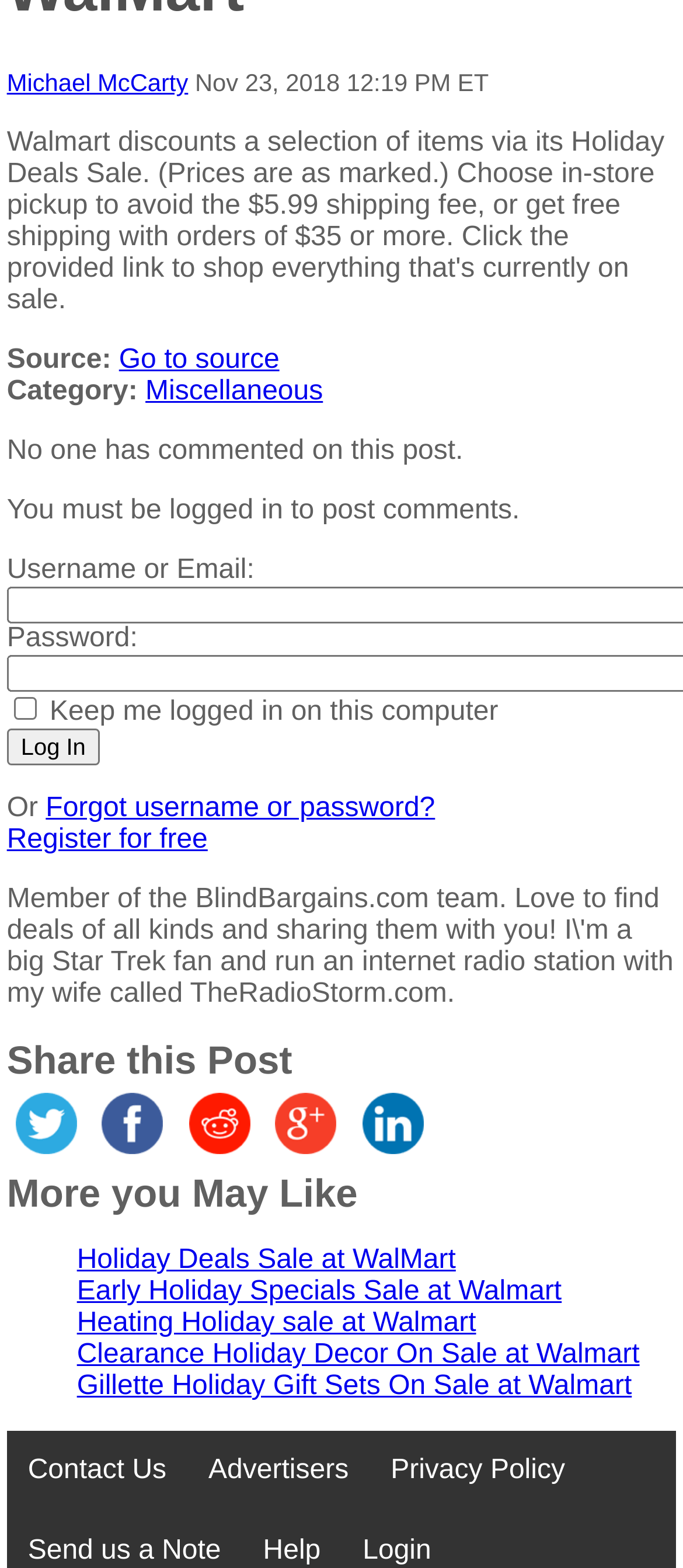What is the category of the post?
Based on the visual information, provide a detailed and comprehensive answer.

The category of the post is mentioned below the source link, which is 'Miscellaneous'.